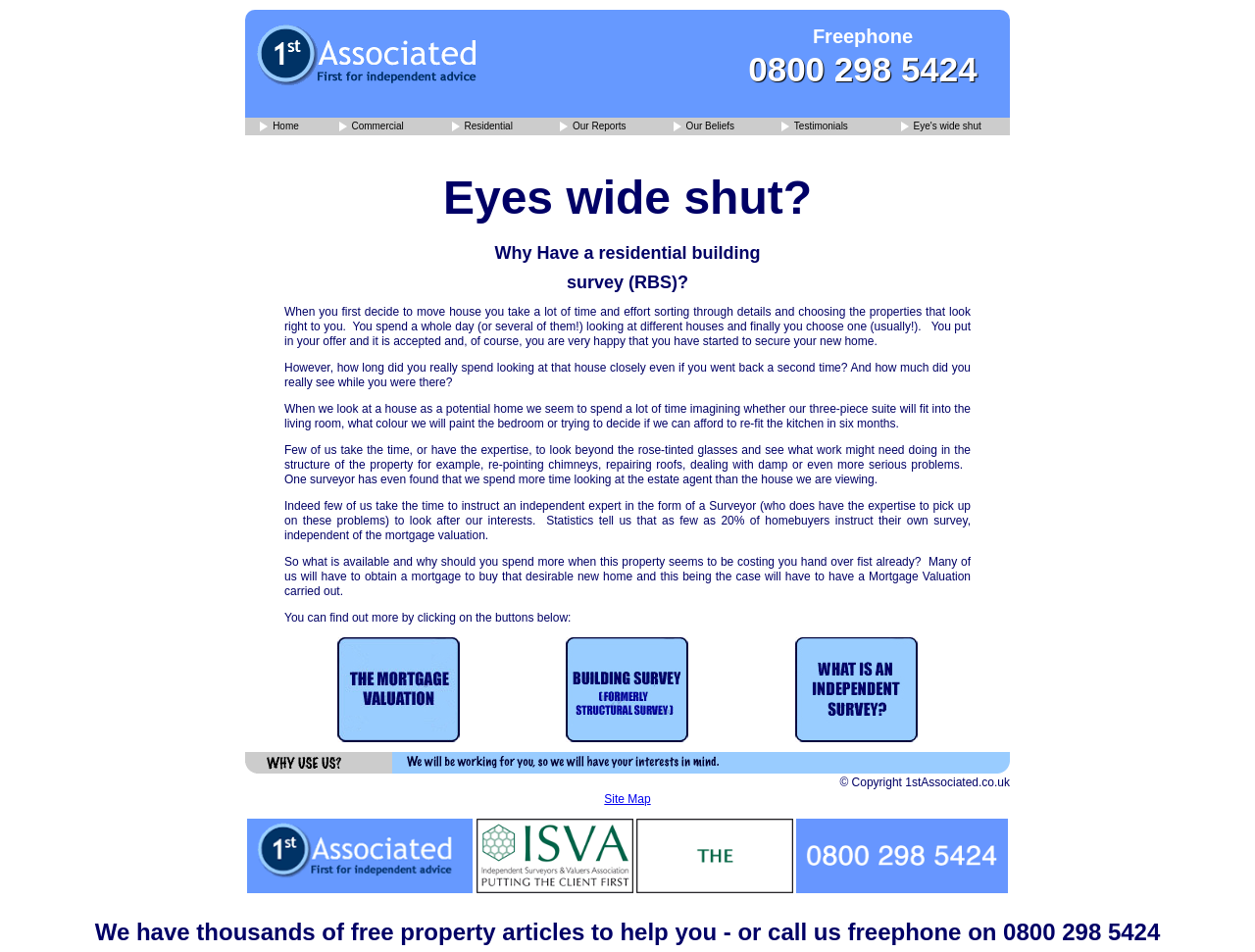Please provide the bounding box coordinates for the element that needs to be clicked to perform the following instruction: "read the 'Eyes wide shut?' heading". The coordinates should be given as four float numbers between 0 and 1, i.e., [left, top, right, bottom].

[0.227, 0.2, 0.773, 0.215]